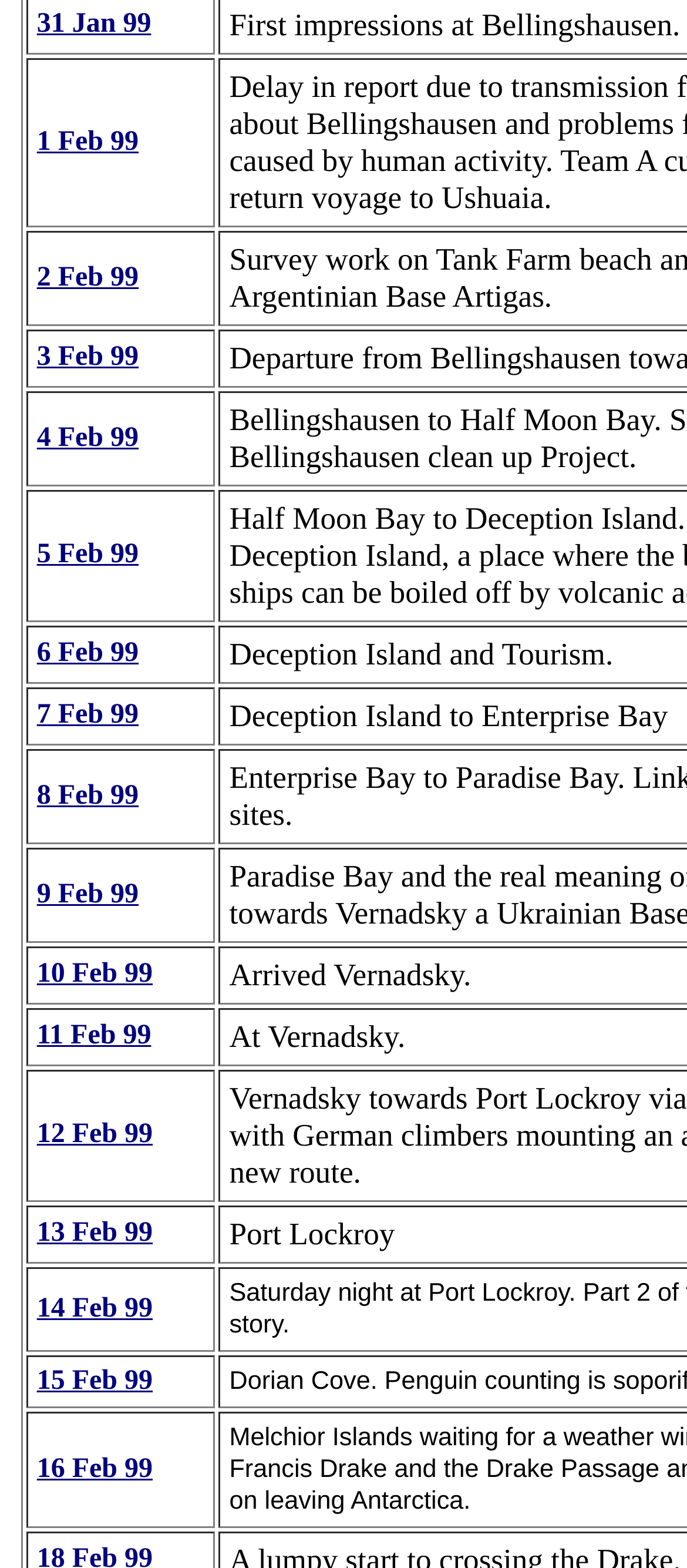Determine the bounding box coordinates of the region that needs to be clicked to achieve the task: "view 2 Feb 99".

[0.054, 0.167, 0.202, 0.186]